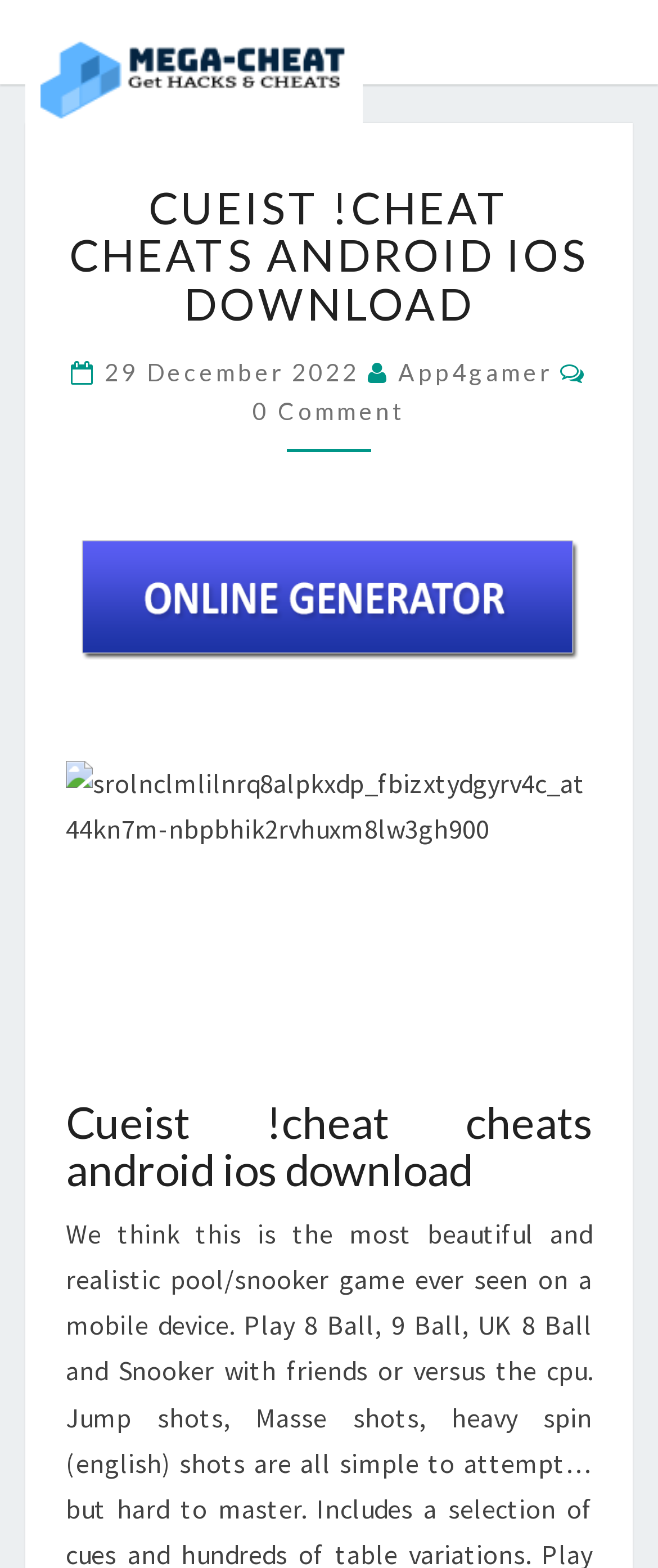Is there a download link available?
Using the image as a reference, answer the question with a short word or phrase.

Yes